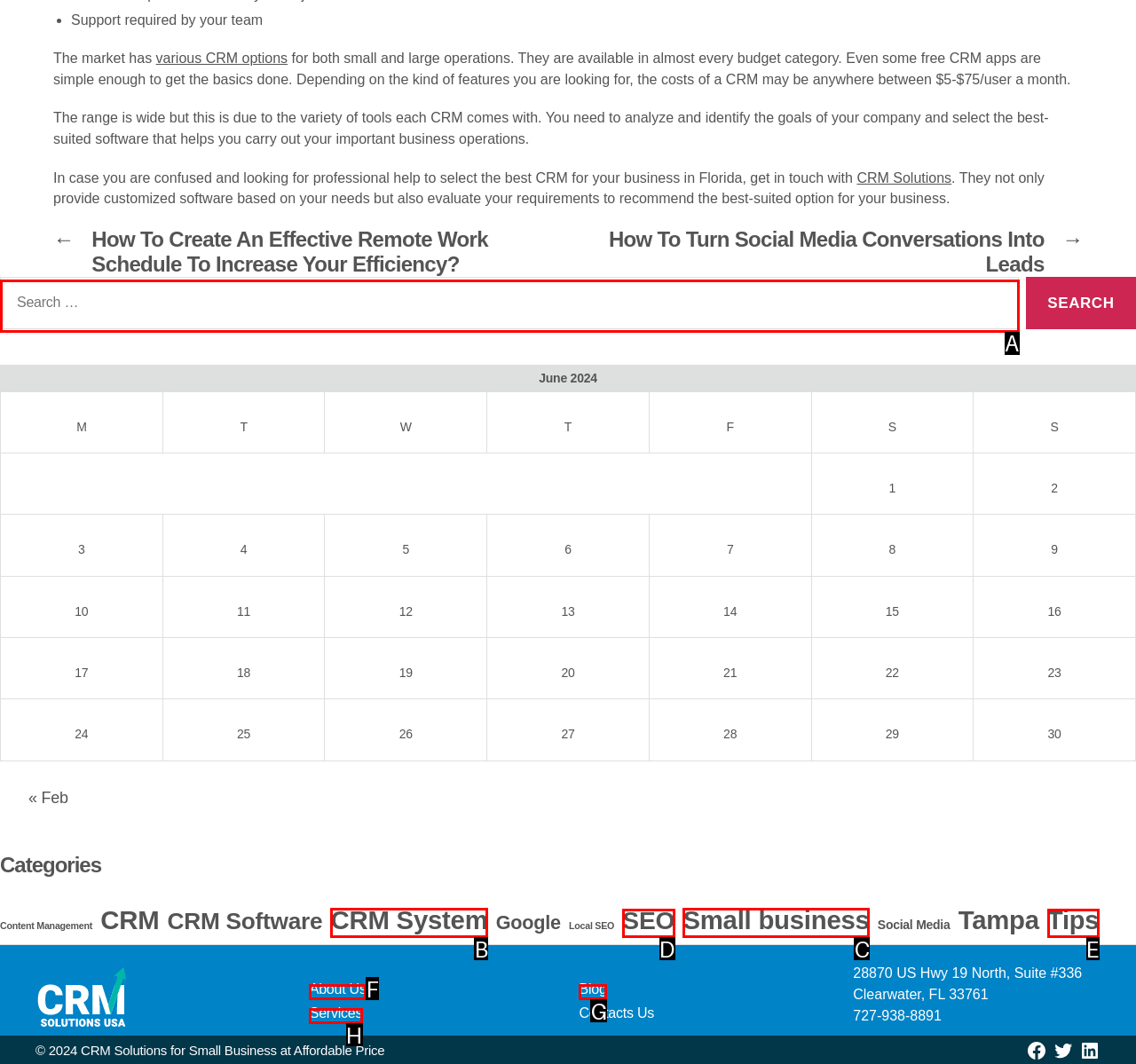To complete the task: Search for something, which option should I click? Answer with the appropriate letter from the provided choices.

A